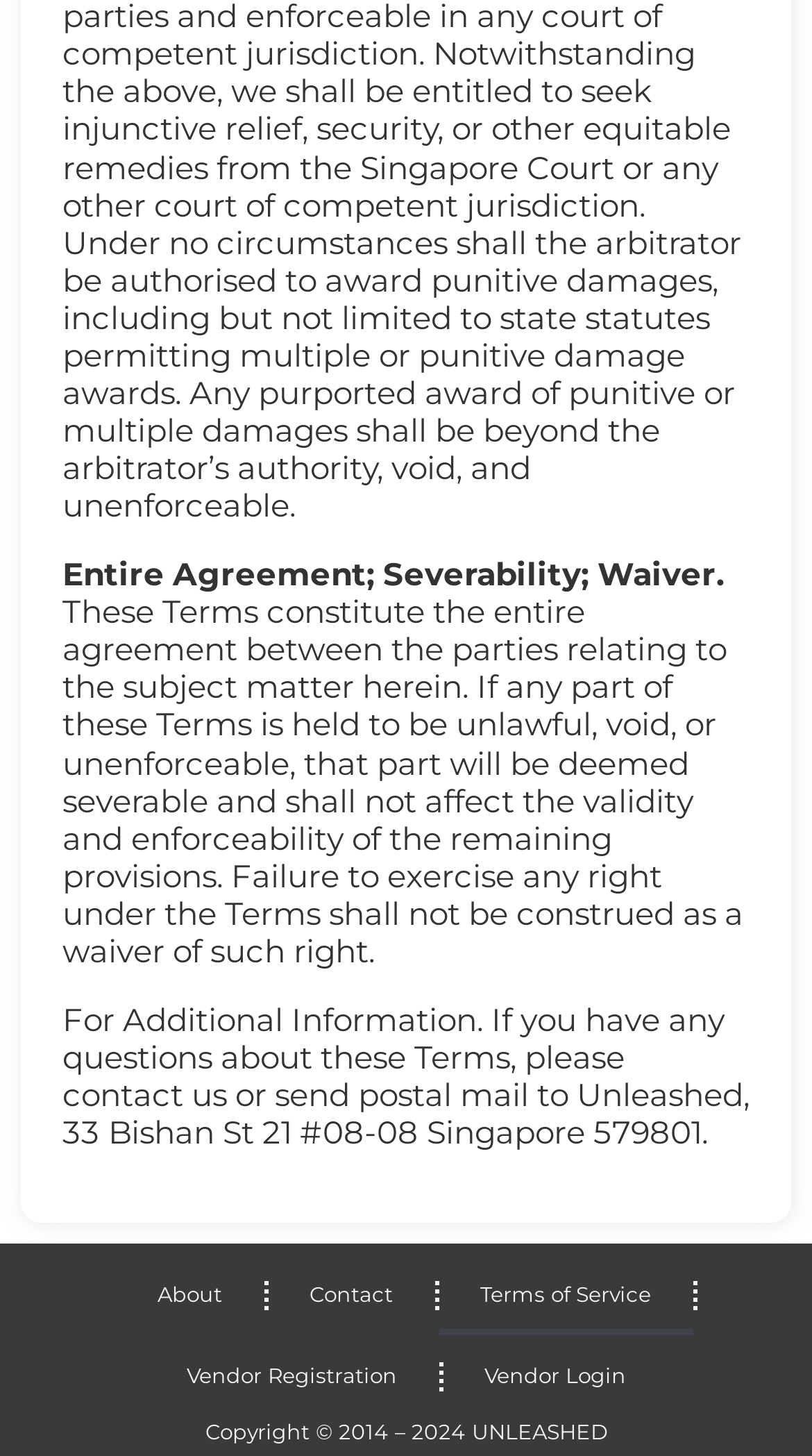Reply to the question below using a single word or brief phrase:
What year was the website created?

2014